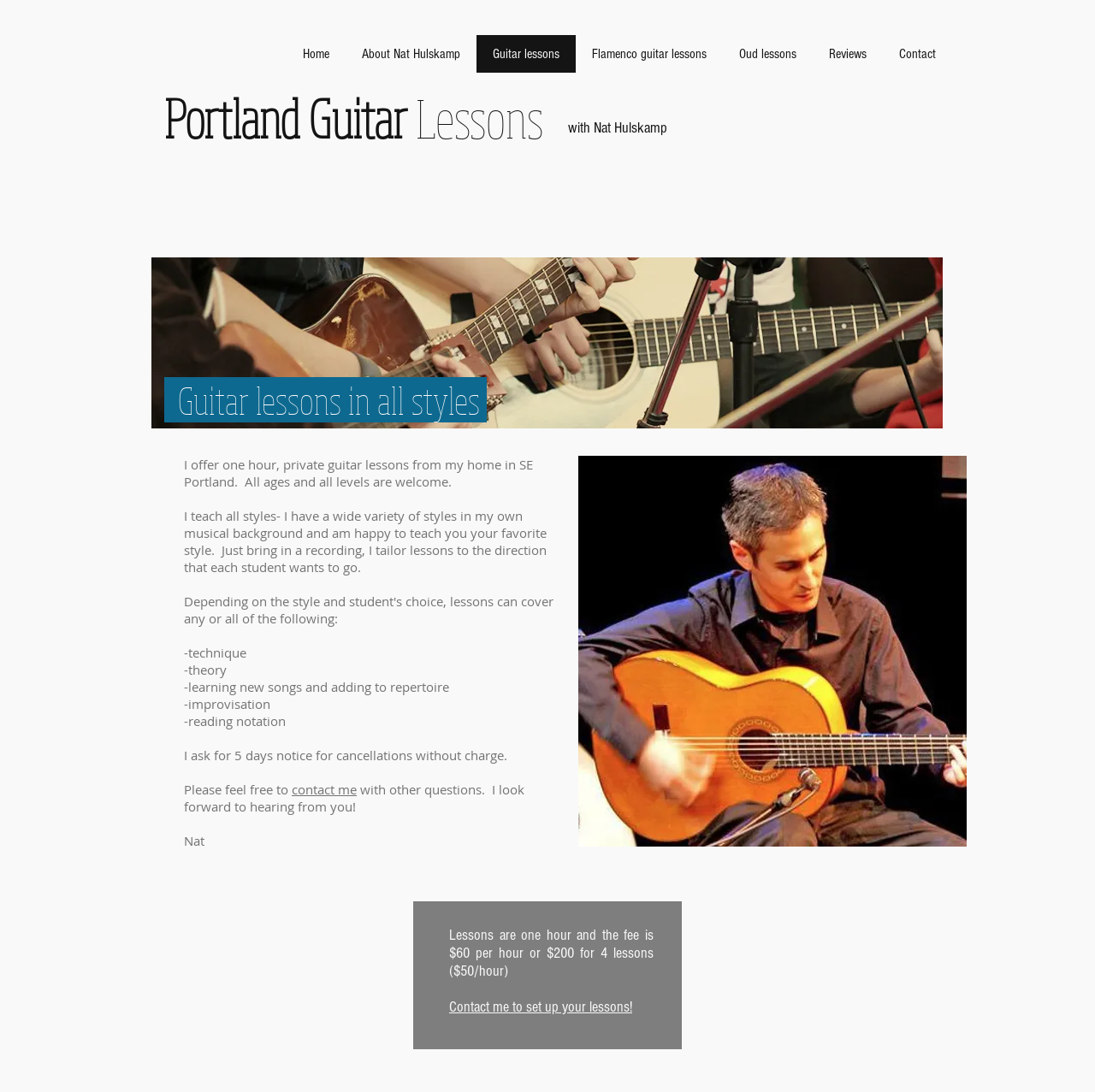Specify the bounding box coordinates for the region that must be clicked to perform the given instruction: "Read about guitar lessons in all styles".

[0.15, 0.345, 0.466, 0.387]